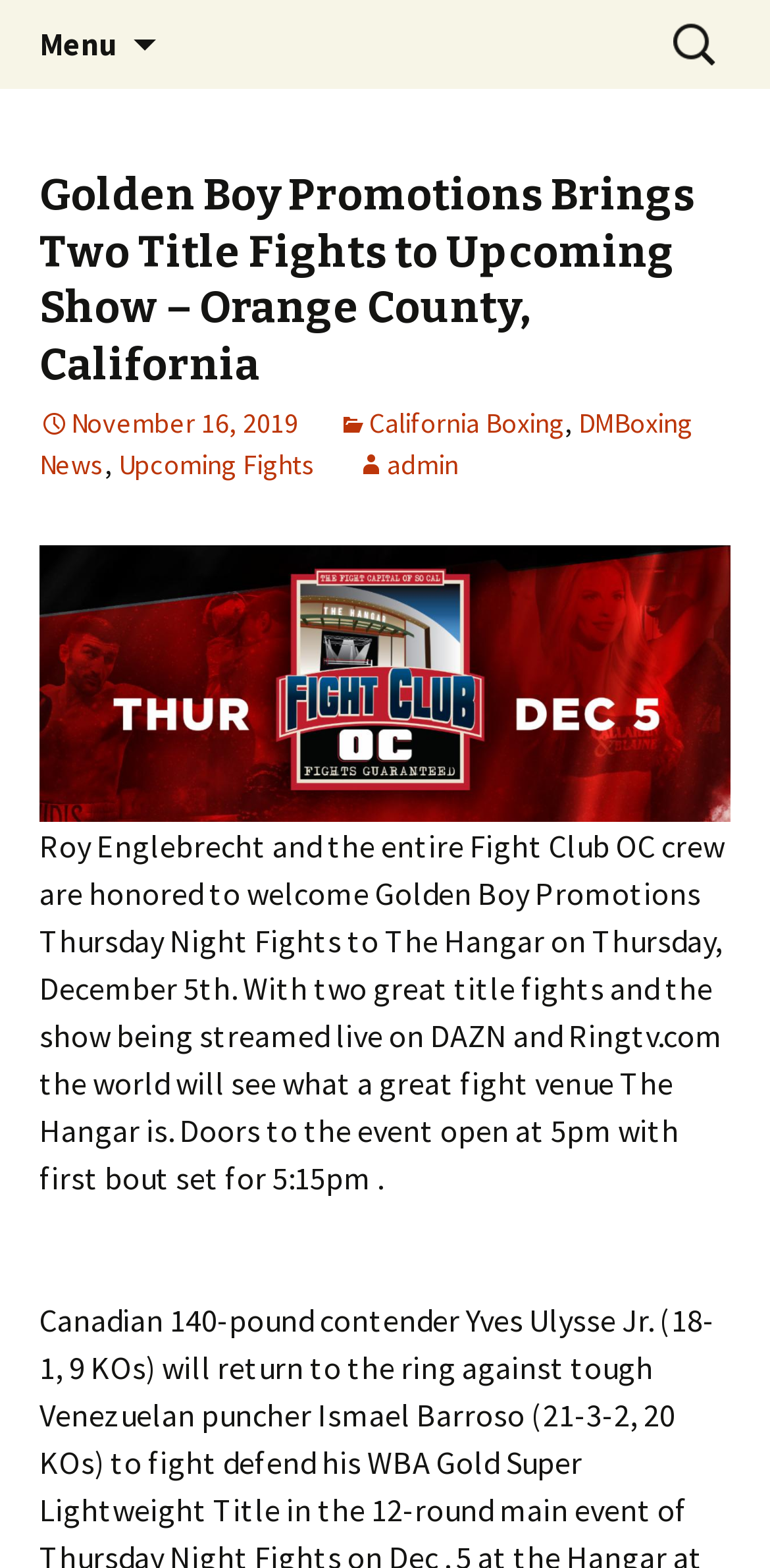Please determine the bounding box coordinates for the UI element described here. Use the format (top-left x, top-left y, bottom-right x, bottom-right y) with values bounded between 0 and 1: November 16, 2019

[0.051, 0.259, 0.387, 0.281]